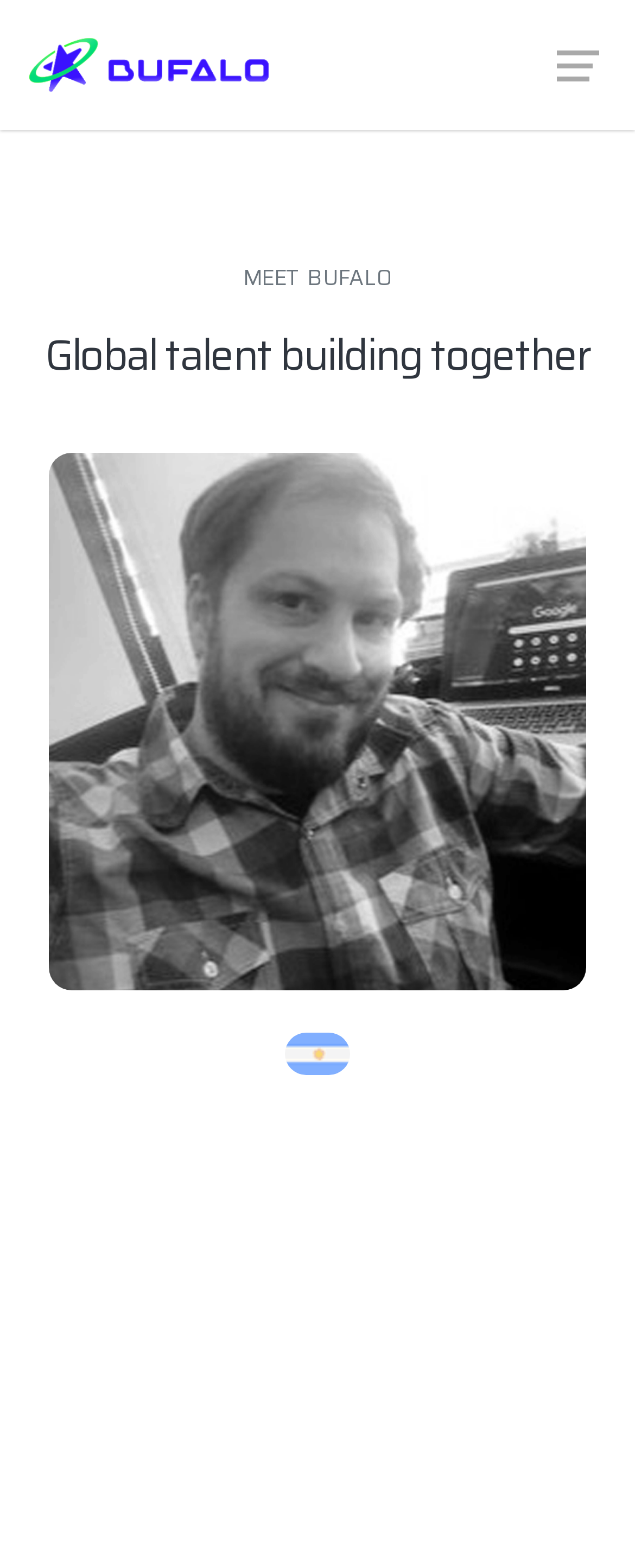What is the theme of the background image?
Make sure to answer the question with a detailed and comprehensive explanation.

The background image appears to be a team photo, with multiple people in the image, indicating that the theme is related to a team or a group of people.